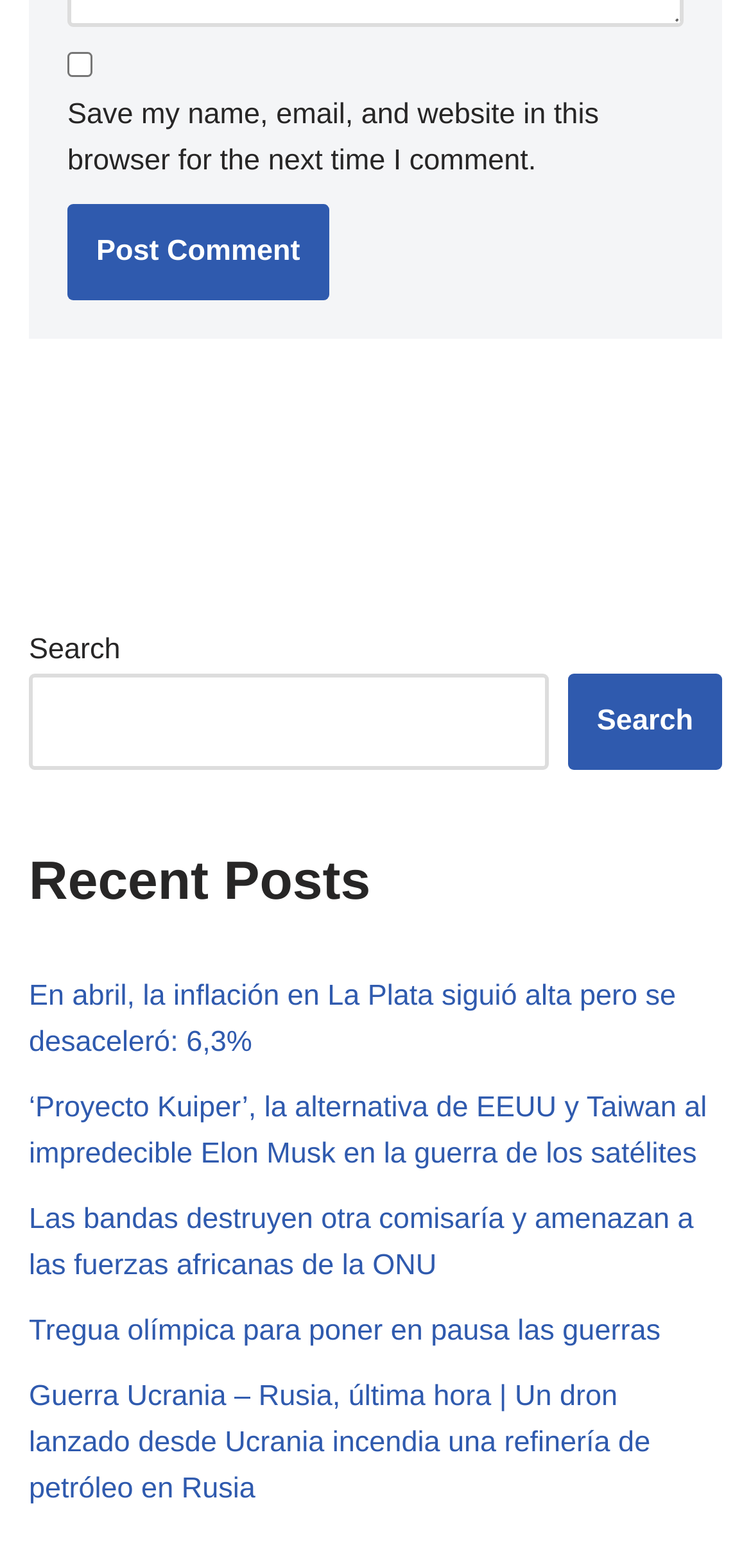What is the text of the first link?
Using the image, give a concise answer in the form of a single word or short phrase.

En abril, la inflación en La Plata siguió alta pero se desaceleró: 6,3%